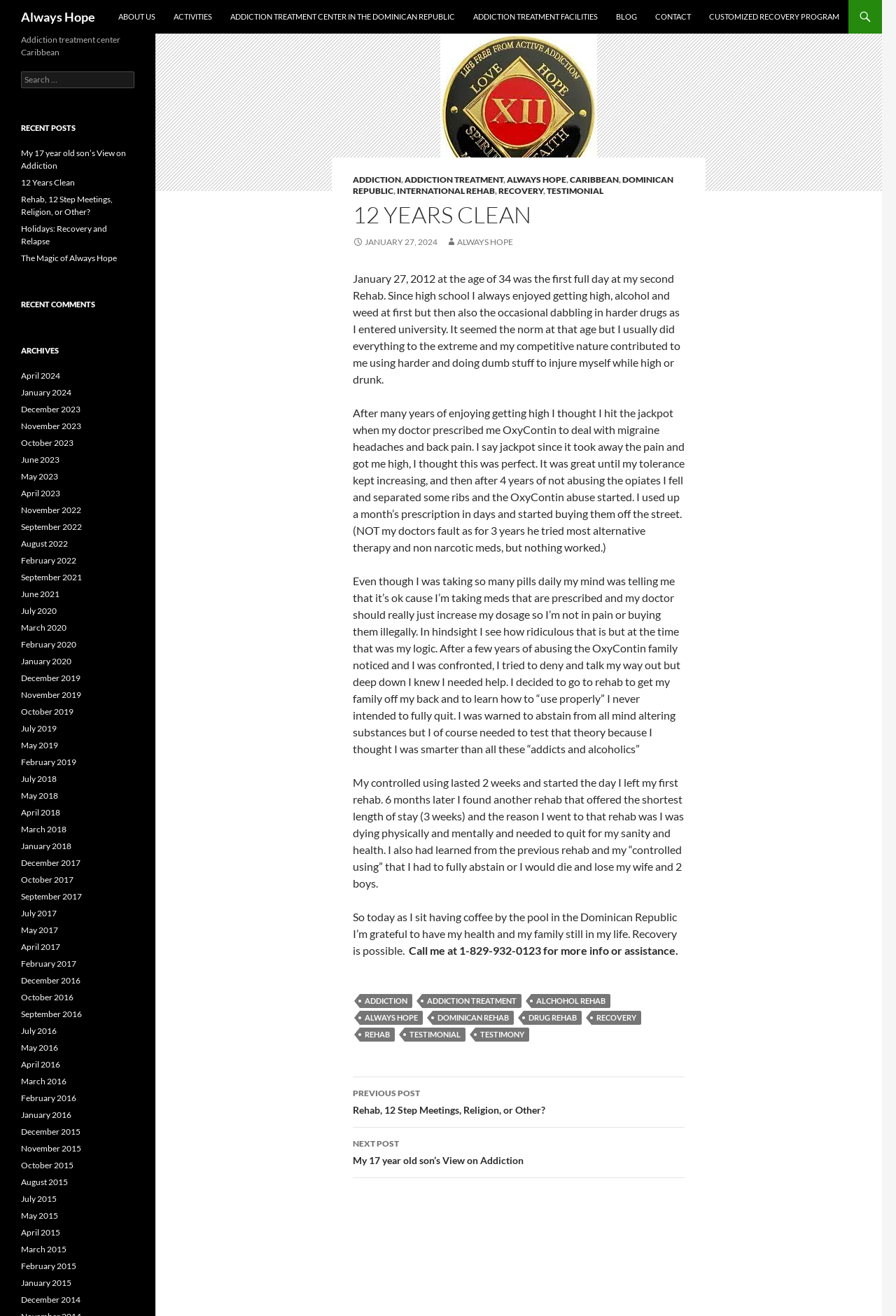Locate the bounding box coordinates of the element's region that should be clicked to carry out the following instruction: "Call for more info or assistance". The coordinates need to be four float numbers between 0 and 1, i.e., [left, top, right, bottom].

[0.454, 0.717, 0.757, 0.727]